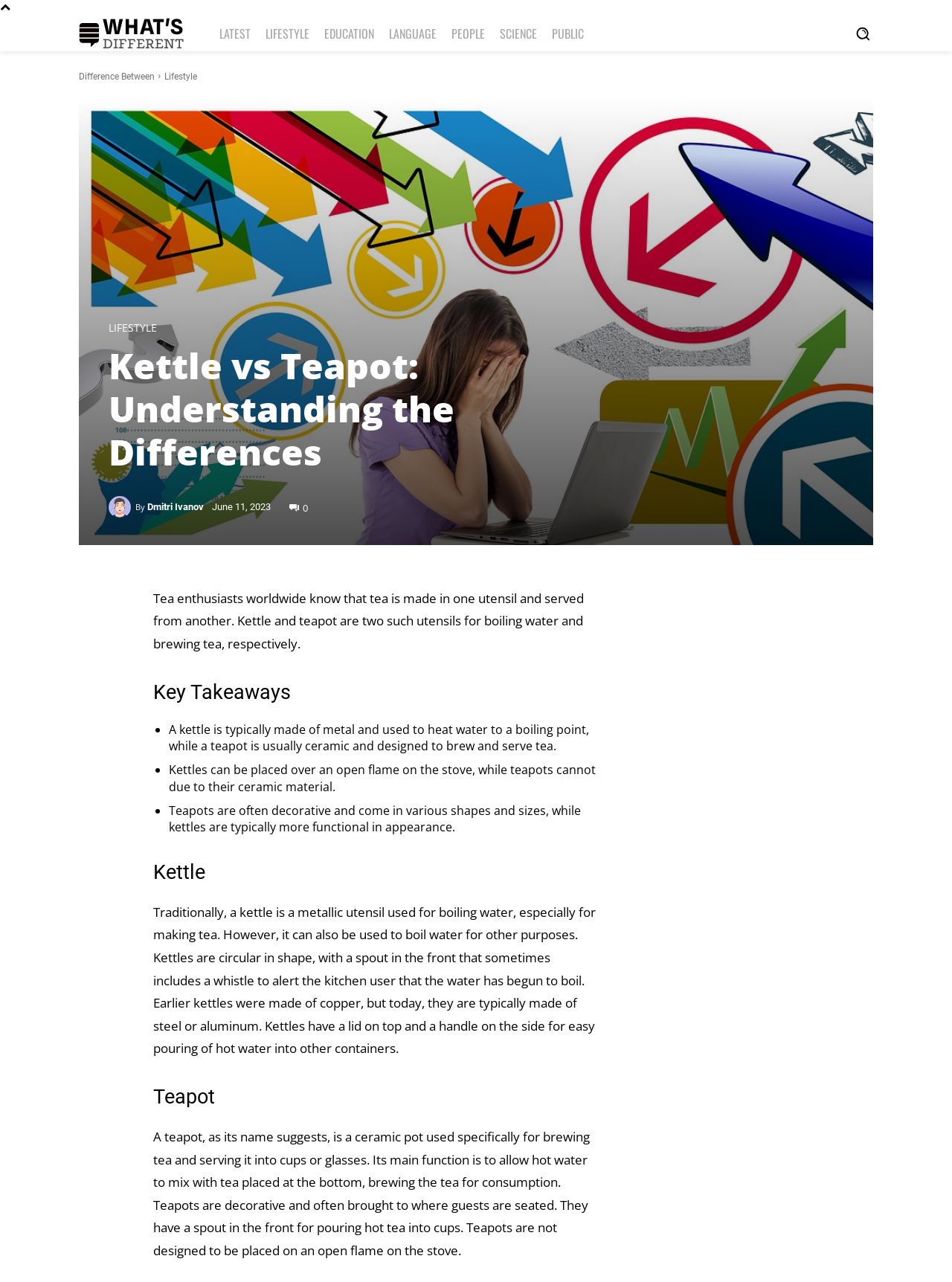What is the shape of a traditional kettle?
From the image, respond with a single word or phrase.

Circular